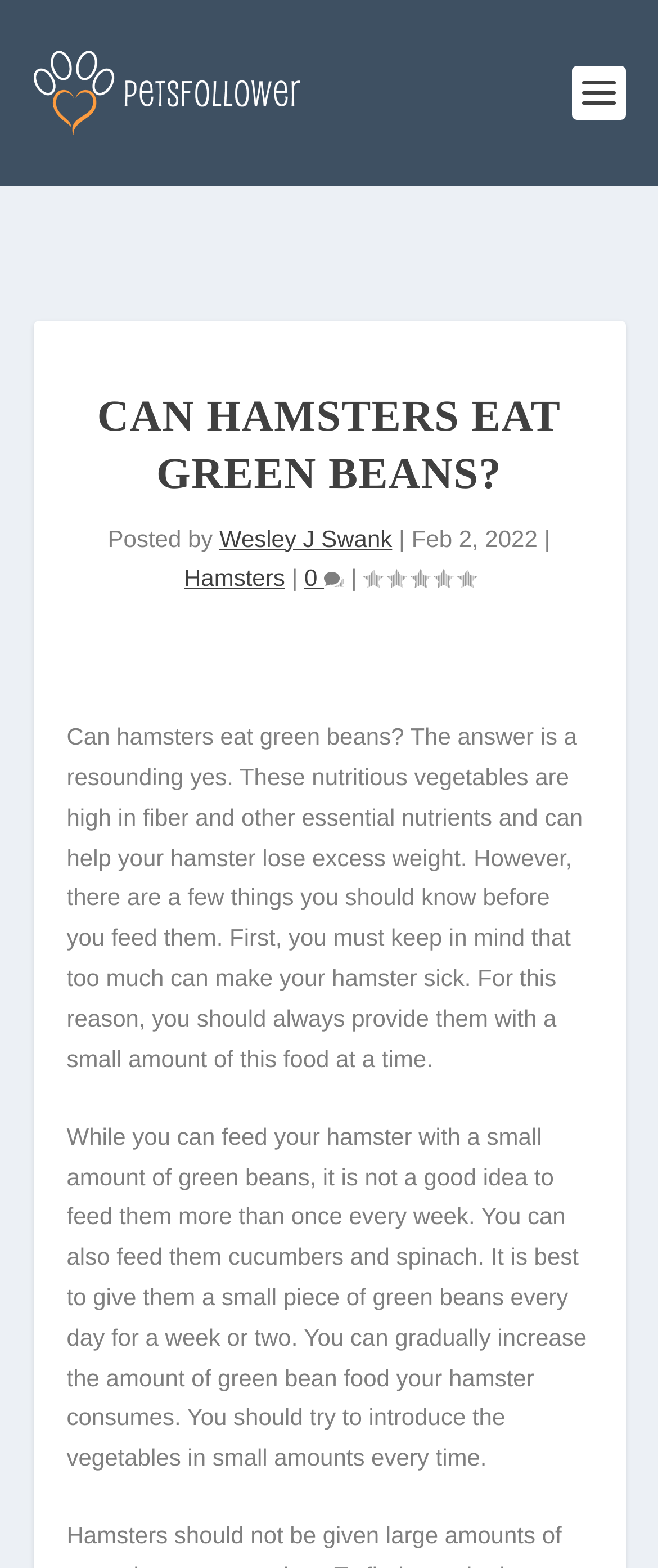Offer an extensive depiction of the webpage and its key elements.

The webpage is about whether hamsters can eat green beans. At the top left, there is a link to "PetsFollower" accompanied by an image with the same name. Below this, there is a large heading that reads "CAN HAMSTERS EAT GREEN BEANS?".

To the right of the heading, there is a section that displays the author's name, "Wesley J Swank", along with the date "Feb 2, 2022". Below this, there are two links, one to "Hamsters" and another with a comment count icon. A rating indicator is located to the right of these links.

The main content of the webpage is divided into two paragraphs. The first paragraph explains that hamsters can eat green beans, which are nutritious and can help with weight loss, but it's essential to feed them in moderation to avoid sickness. The second paragraph provides more detailed guidance on how to introduce green beans into a hamster's diet, including the frequency and amount of feeding.

Overall, the webpage provides informative content about feeding green beans to hamsters, with a clear structure and easy-to-read text.